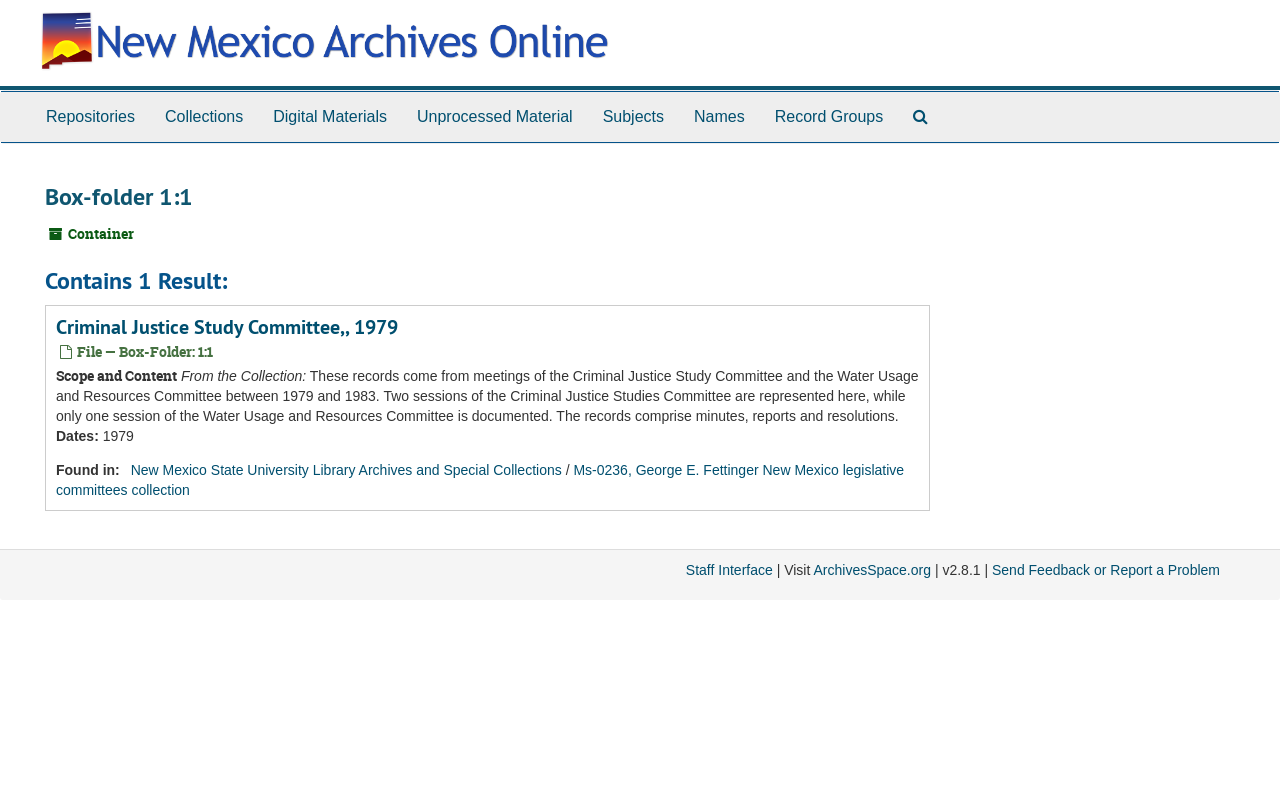Identify the bounding box coordinates for the region to click in order to carry out this instruction: "Send feedback or report a problem". Provide the coordinates using four float numbers between 0 and 1, formatted as [left, top, right, bottom].

[0.775, 0.705, 0.953, 0.725]